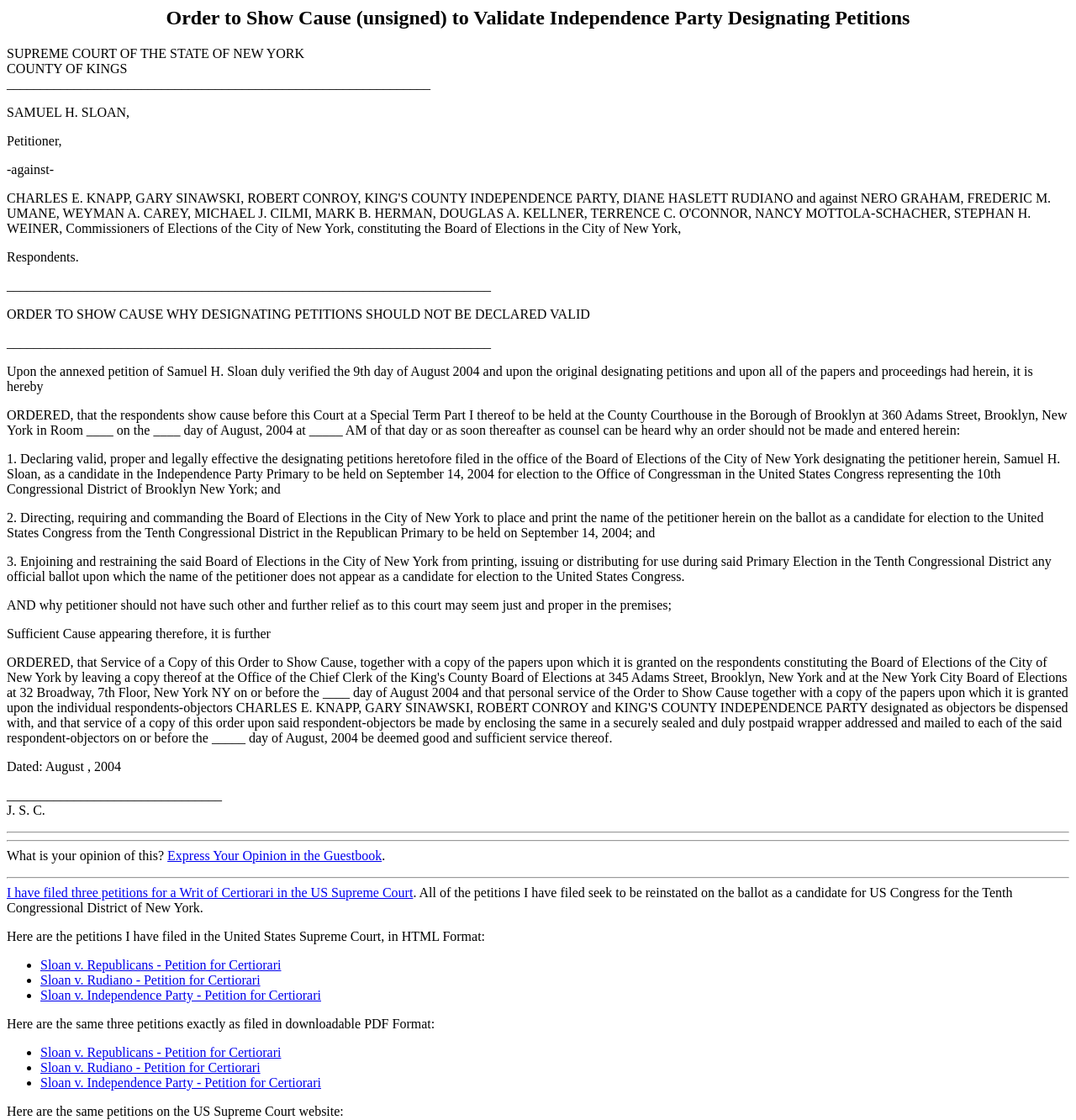What is the office that the petitioner is running for?
Give a detailed response to the question by analyzing the screenshot.

The office that the petitioner is running for can be found in the text 'election to the Office of Congressman in the United States Congress', which indicates that the petitioner is running for a seat in the United States Congress.